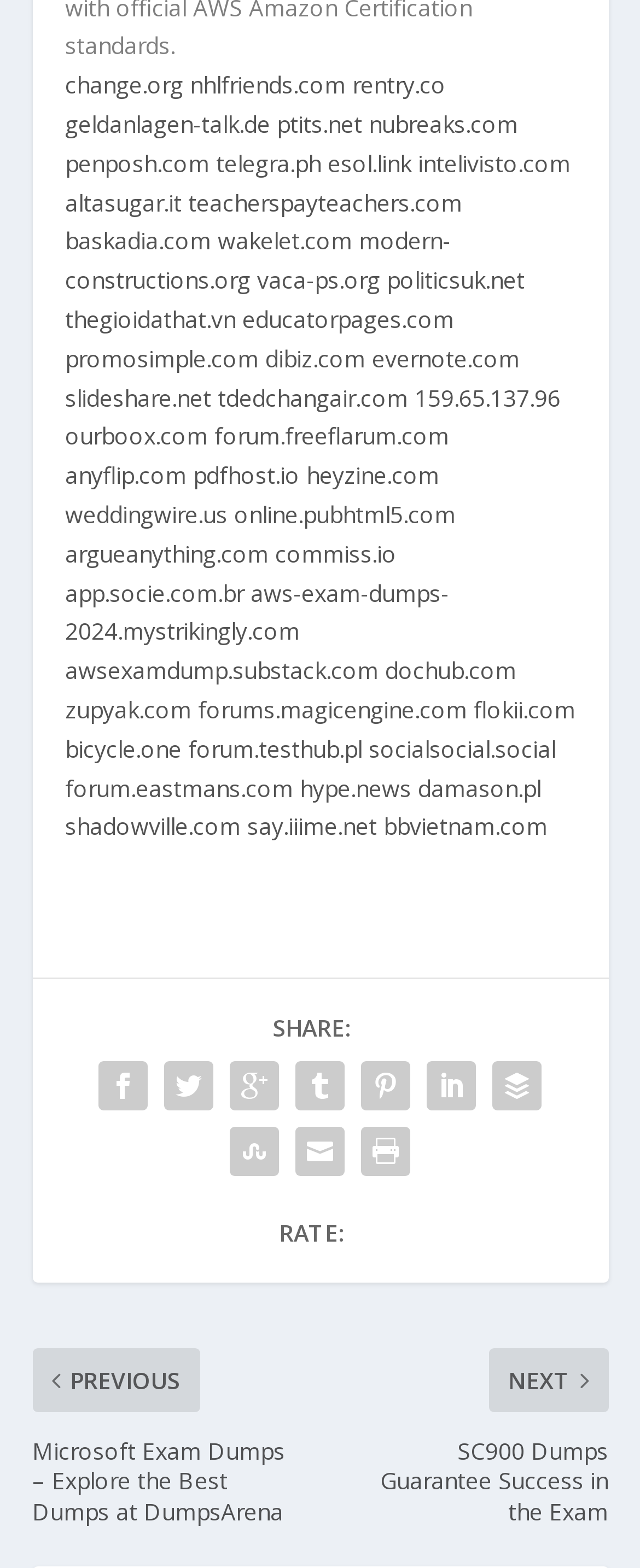Highlight the bounding box coordinates of the element that should be clicked to carry out the following instruction: "View the discussion 'Link for CryptPad RTF View Only Allows Viewer to Give Link with Edit Access'". The coordinates must be given as four float numbers ranging from 0 to 1, i.e., [left, top, right, bottom].

None